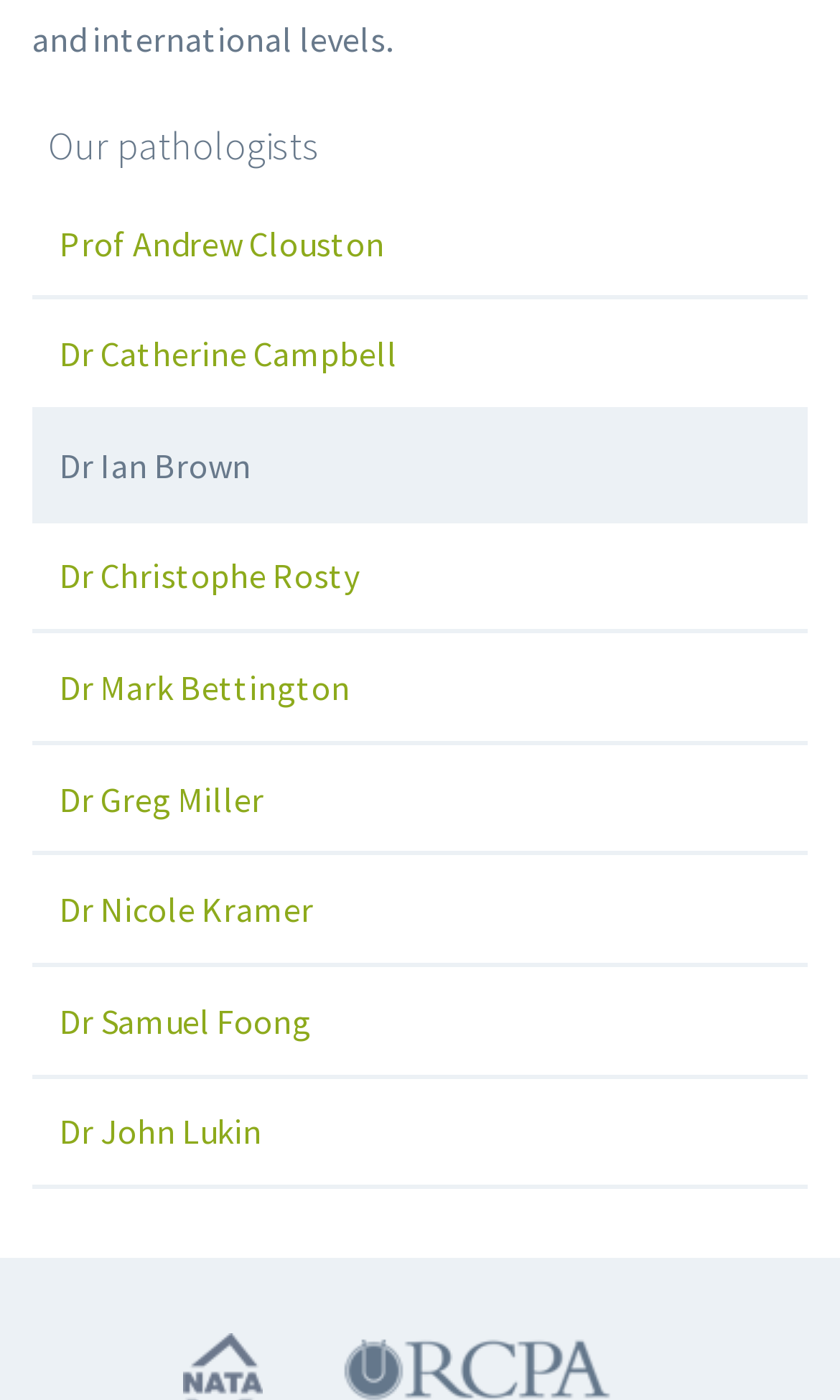Provide a thorough and detailed response to the question by examining the image: 
What is the profession of the people listed?

Based on the webpage, there is a heading 'Our pathologists' and a list of names with links, indicating that the people listed are pathologists.